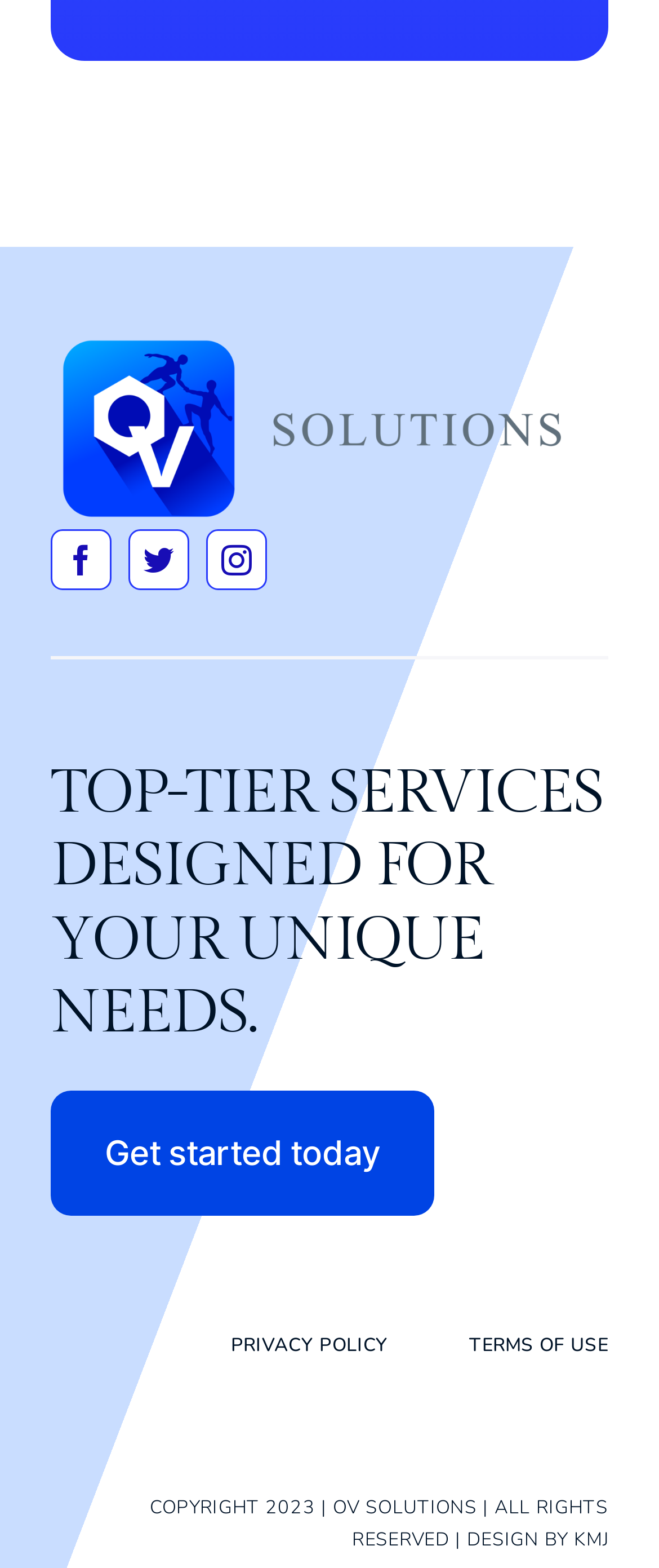Please provide a comprehensive answer to the question based on the screenshot: What is the last item in the footer menu?

I looked at the navigation menu 'Footer Pages Menu 04 - Legal' and found the last item 'TERMS OF USE' which is a link.